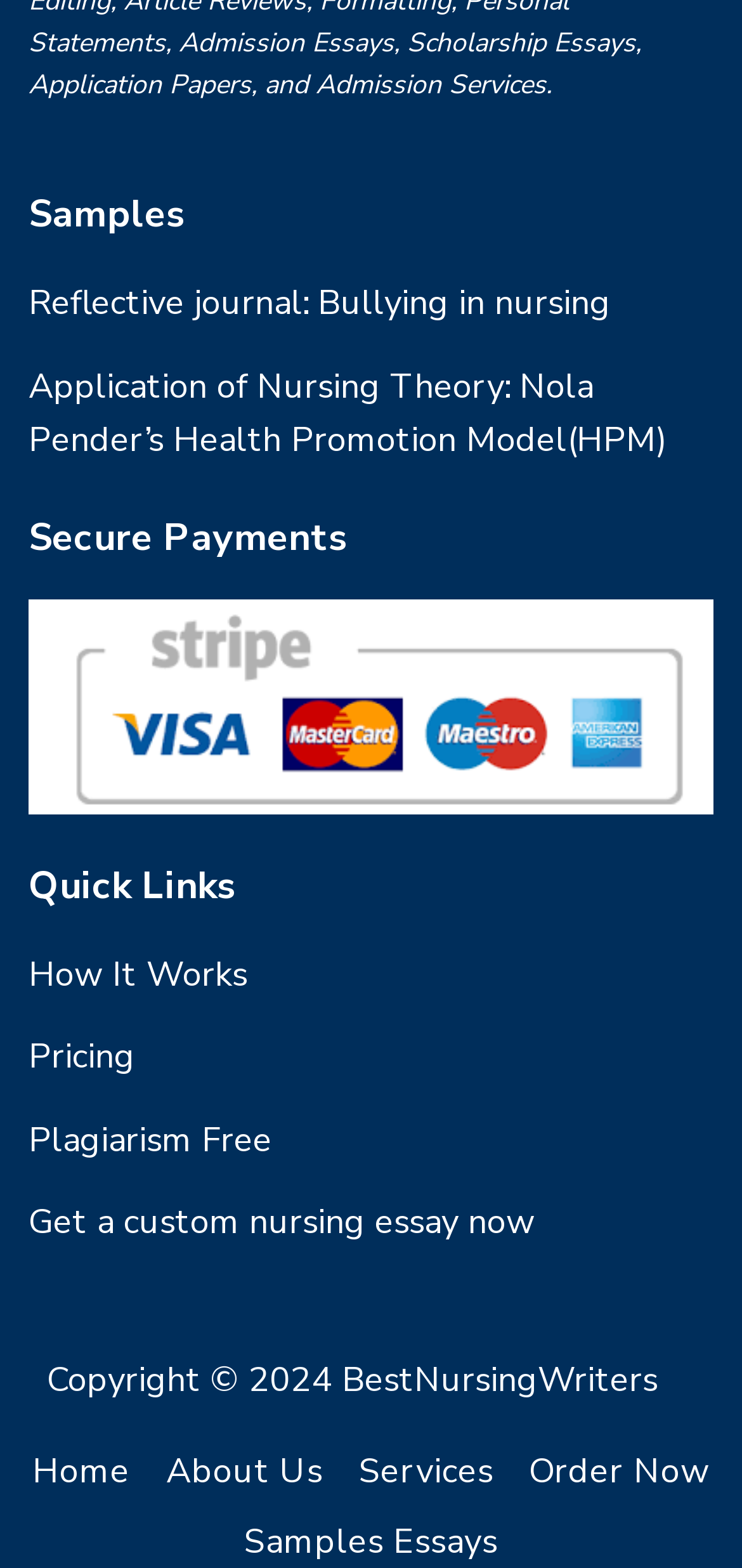What is the main service offered by this website?
Please use the image to provide a one-word or short phrase answer.

Nursing essay writing